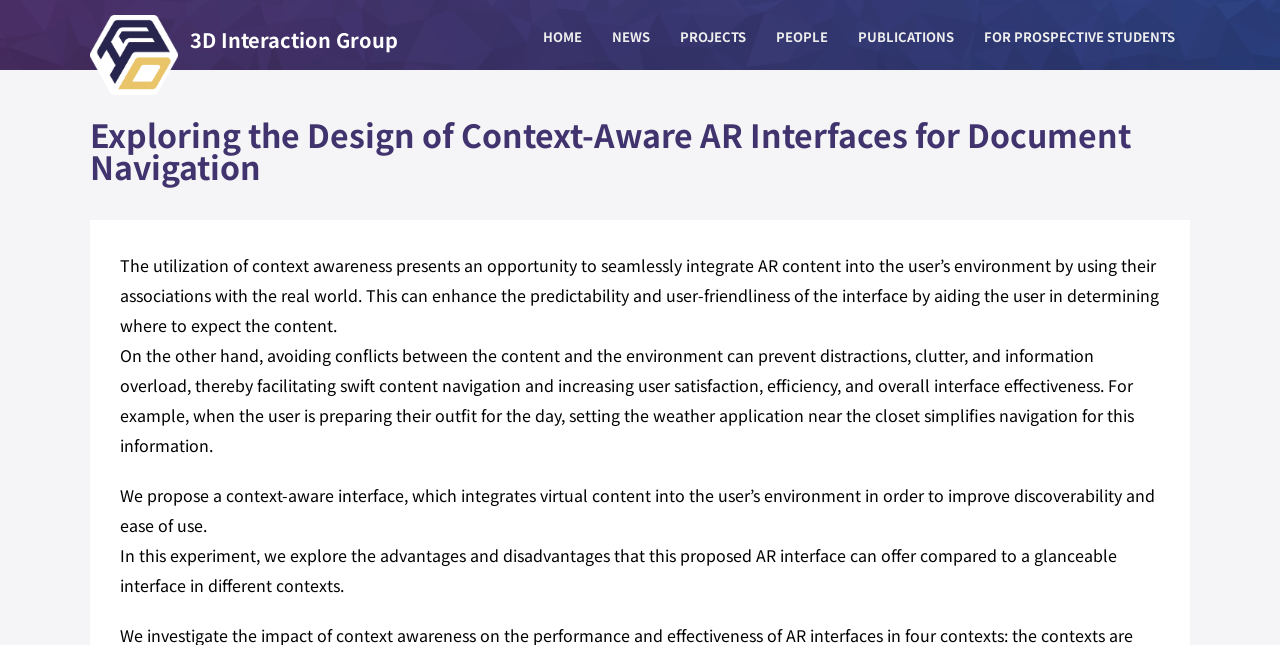Extract the text of the main heading from the webpage.

Exploring the Design of Context-Aware AR Interfaces for Document Navigation